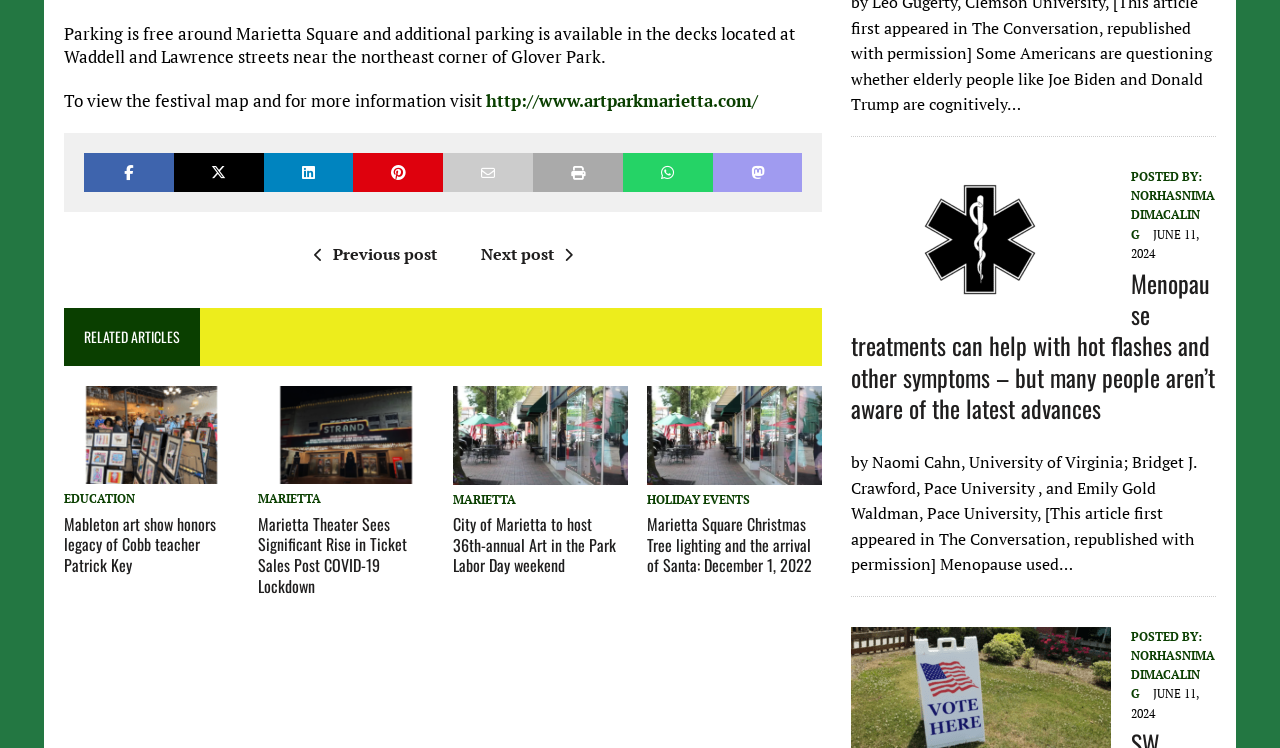Please find the bounding box coordinates of the element that you should click to achieve the following instruction: "Visit previous post". The coordinates should be presented as four float numbers between 0 and 1: [left, top, right, bottom].

[0.237, 0.325, 0.341, 0.355]